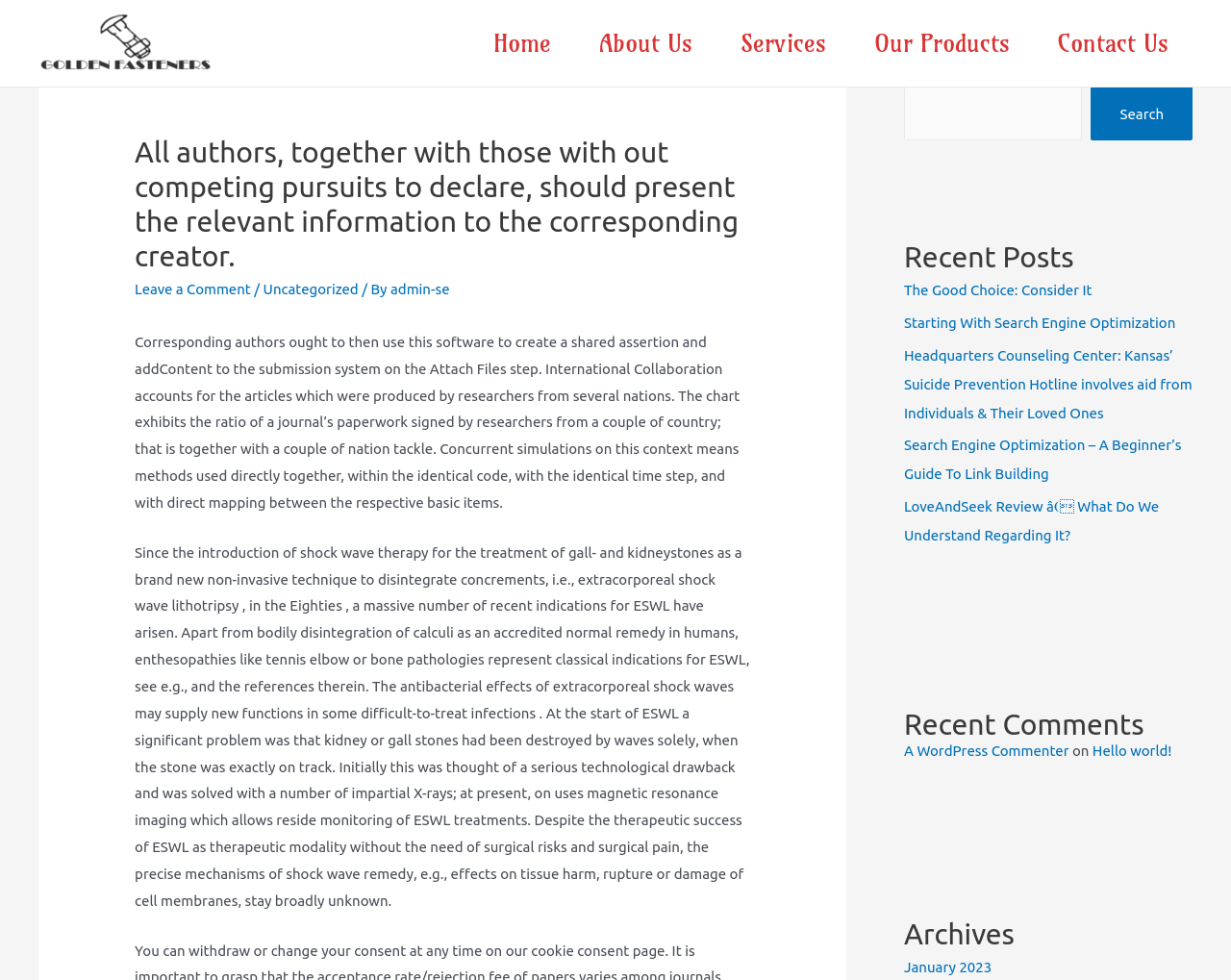Locate the bounding box coordinates of the UI element described by: "Home". Provide the coordinates as four float numbers between 0 and 1, formatted as [left, top, right, bottom].

[0.381, 0.01, 0.467, 0.079]